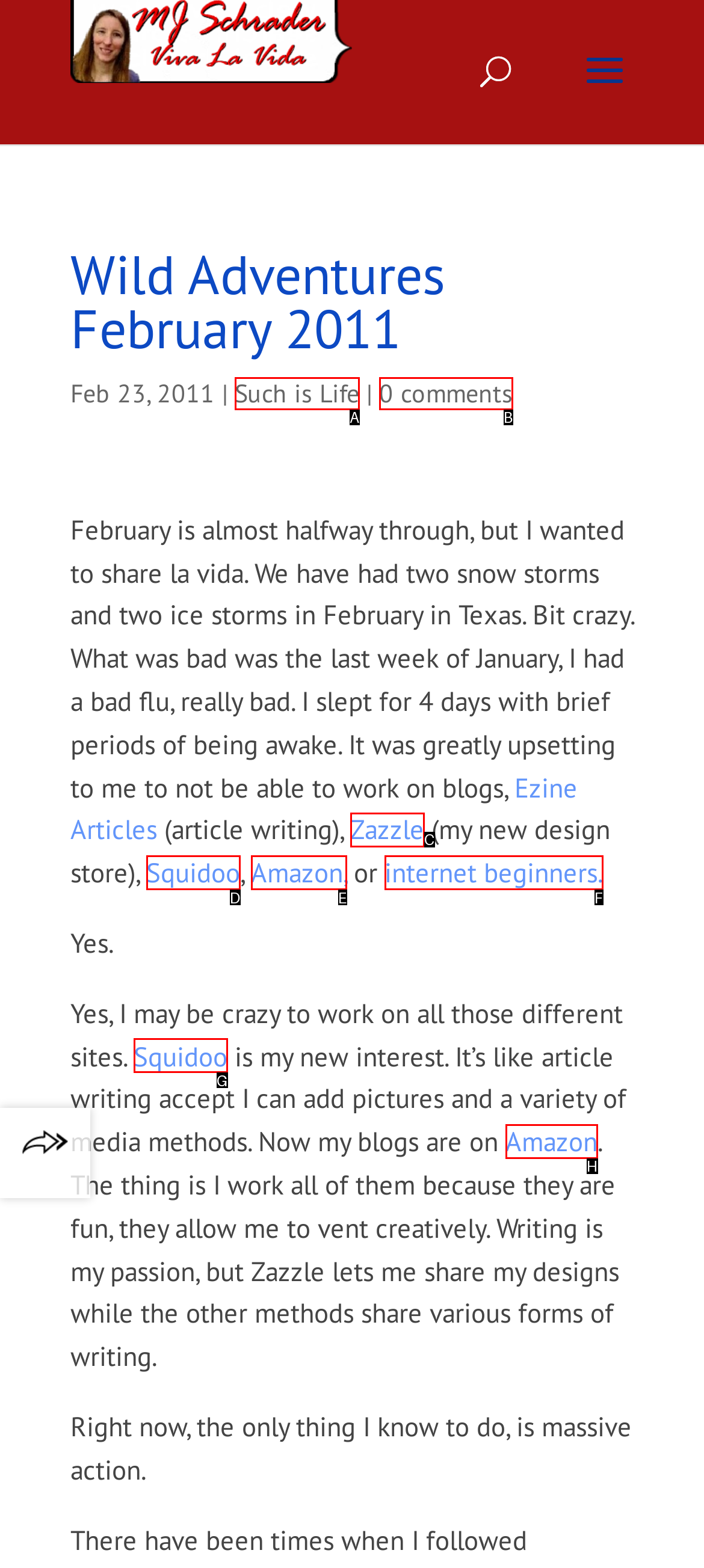Select the appropriate option that fits: 0 comments
Reply with the letter of the correct choice.

B